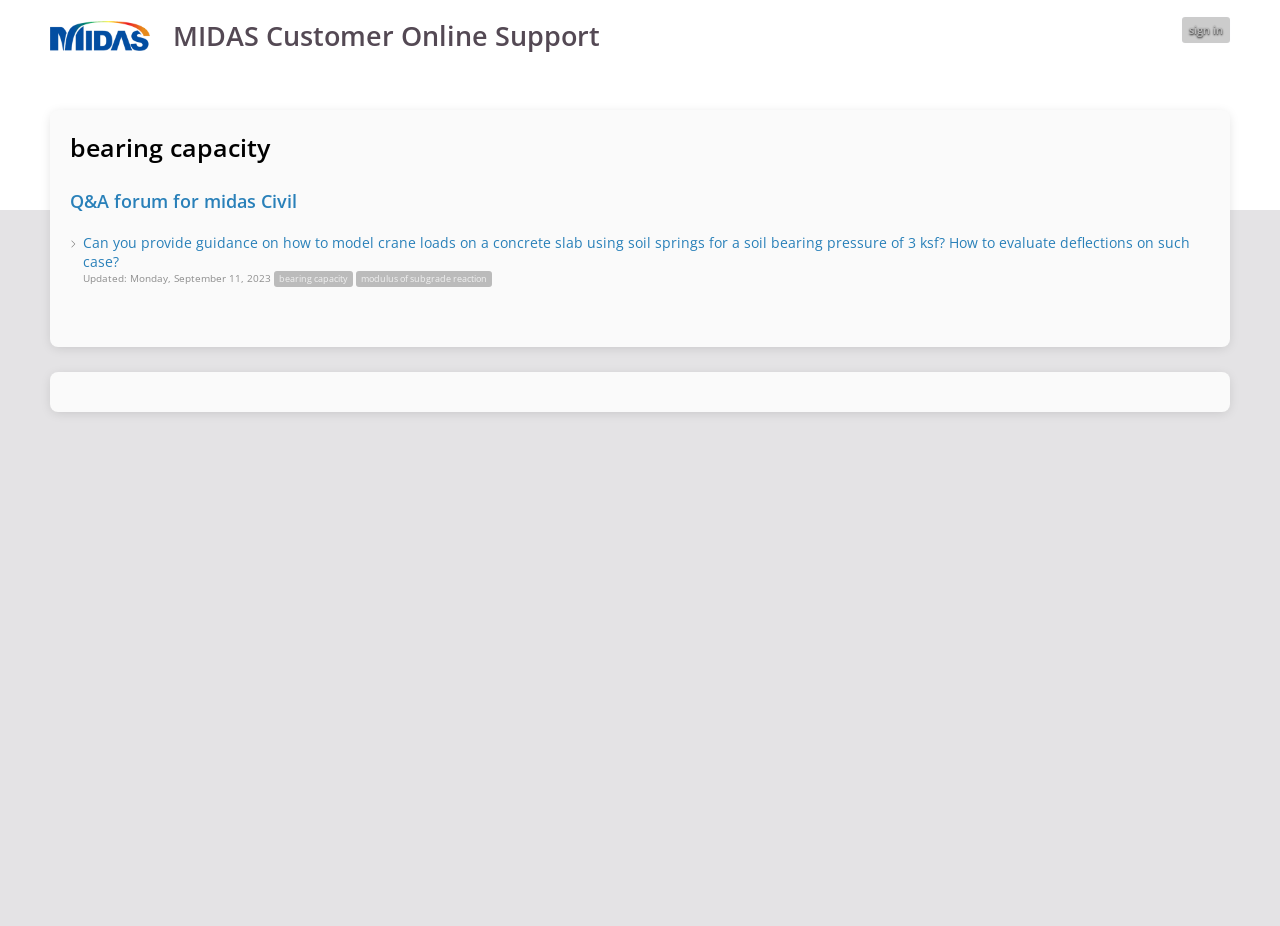Please provide a comprehensive answer to the question below using the information from the image: What is the date of the latest update?

The static text 'Updated: Monday, September 11, 2023' is located below the link 'Can you provide guidance on how to model crane loads on a concrete slab using soil springs for a soil bearing pressure of 3 ksf? How to evaluate deflections on such case?', indicating that the latest update was on this date.